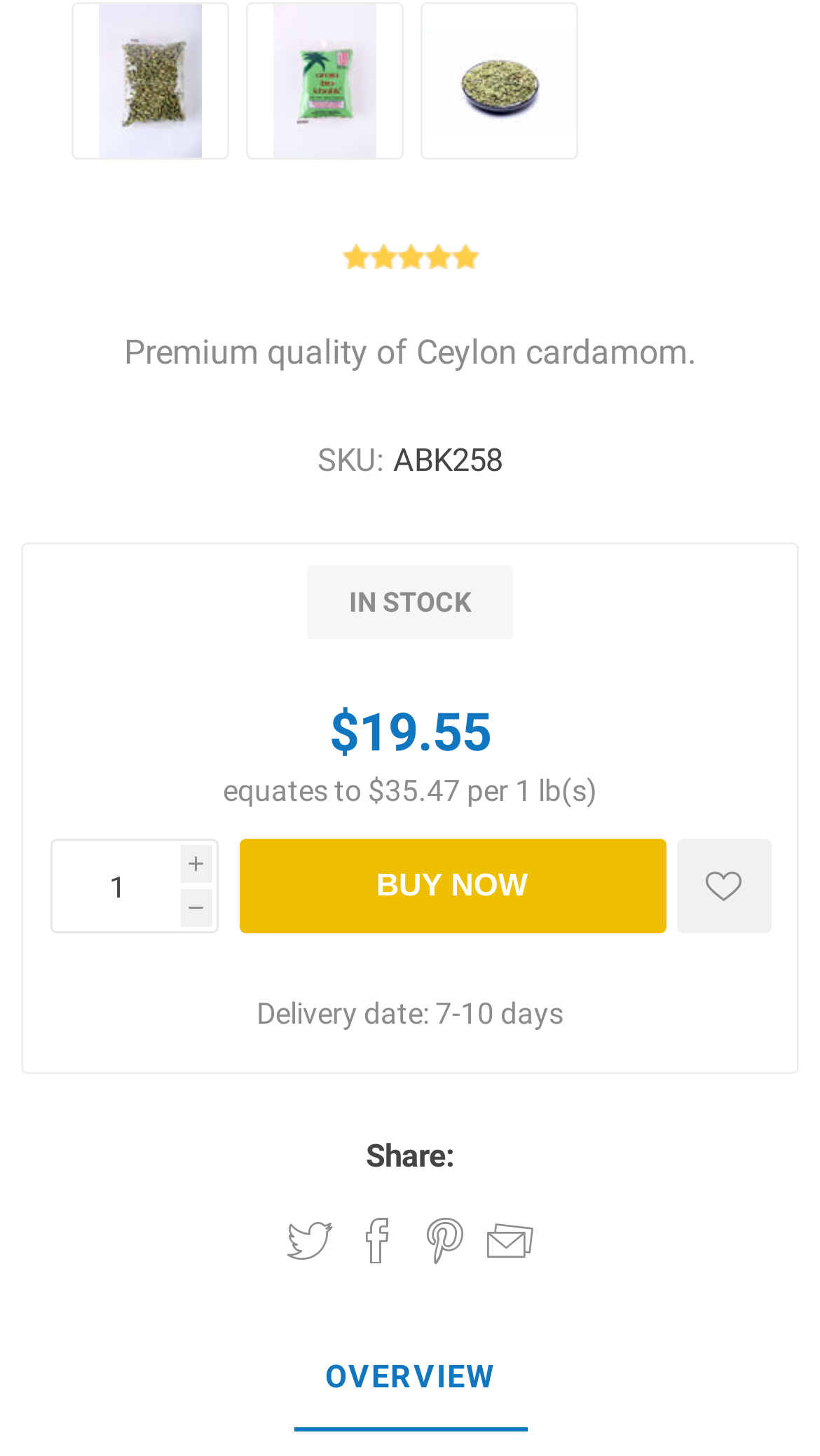Provide a short answer to the following question with just one word or phrase: What options are available to share the product?

Twitter, Facebook, Pinterest, Email